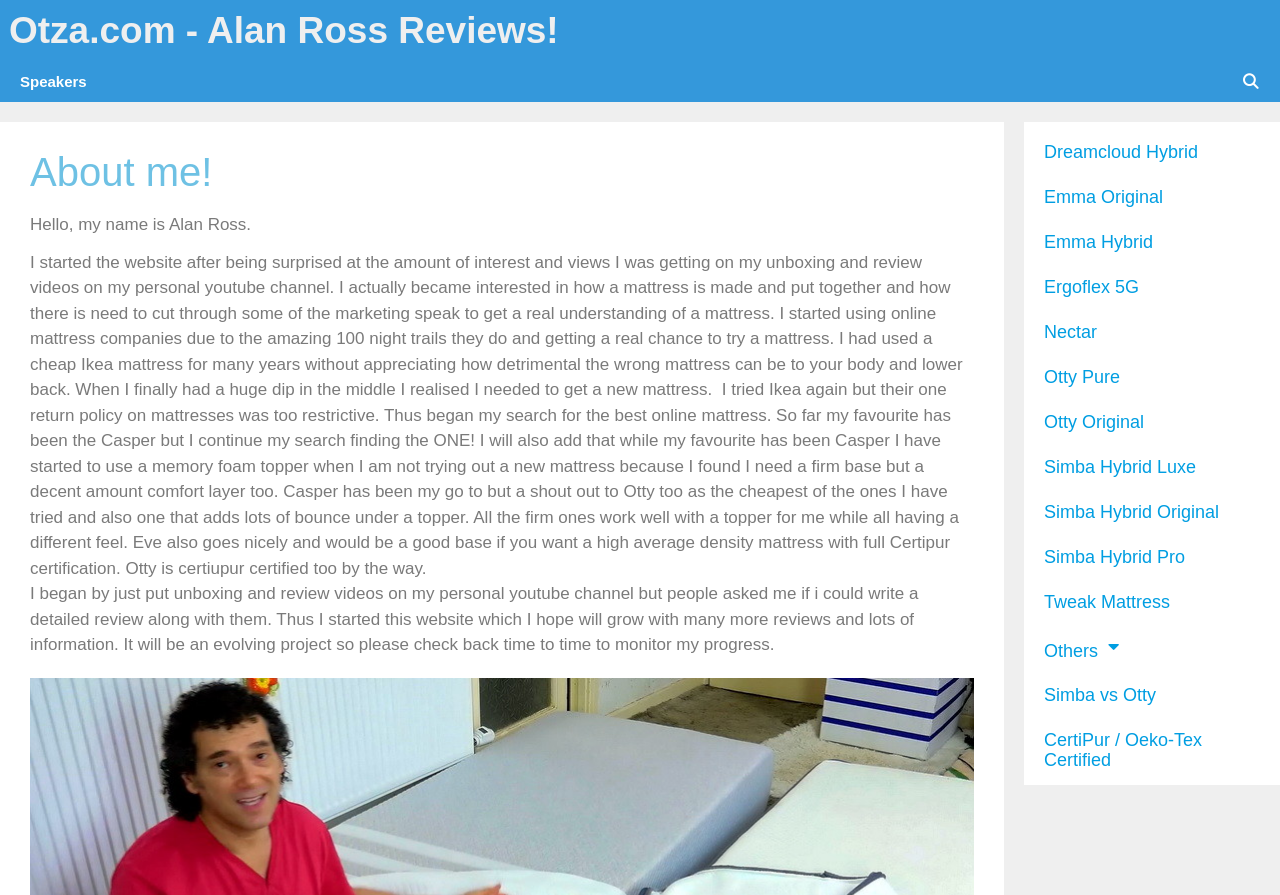Find the bounding box coordinates of the element's region that should be clicked in order to follow the given instruction: "Go to Speakers page". The coordinates should consist of four float numbers between 0 and 1, i.e., [left, top, right, bottom].

[0.0, 0.07, 0.083, 0.114]